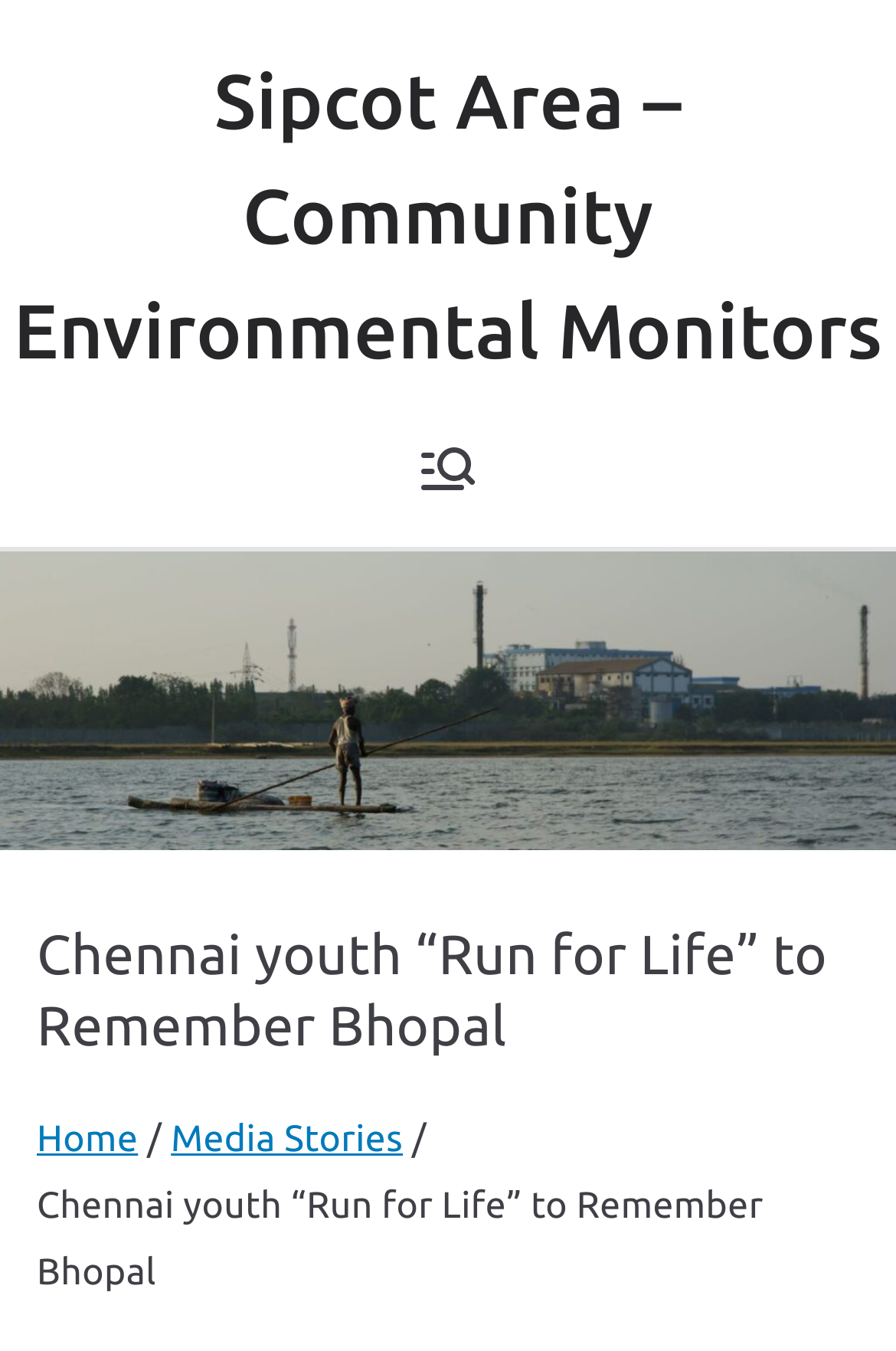What is the image associated with the 'Primary Menu' button?
Look at the webpage screenshot and answer the question with a detailed explanation.

The image associated with the 'Primary Menu' button does not have a description, but it is likely a icon or logo representing the menu.